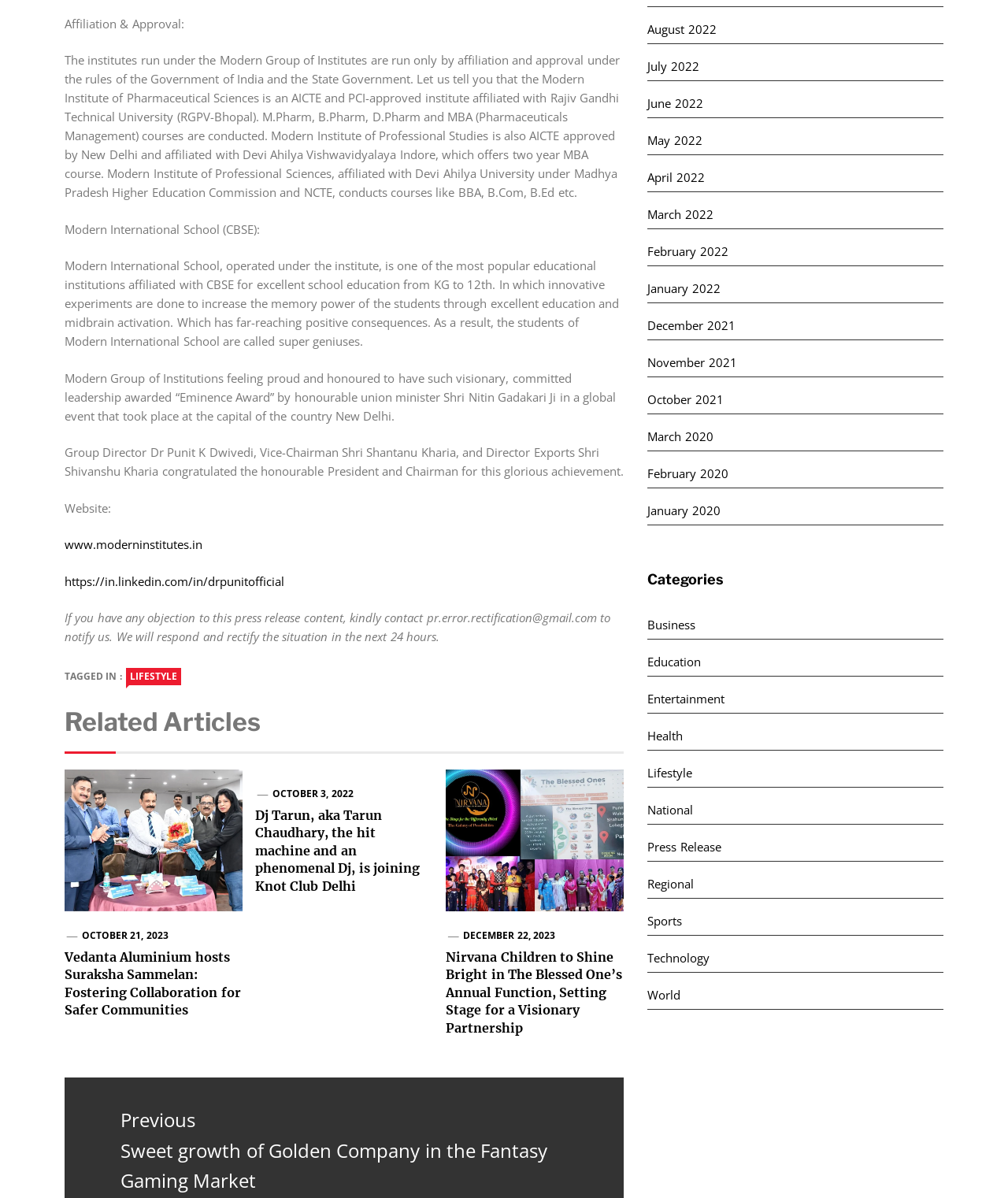Given the element description parent_node: DECEMBER 22, 2023, identify the bounding box coordinates for the UI element on the webpage screenshot. The format should be (top-left x, top-left y, bottom-right x, bottom-right y), with values between 0 and 1.

[0.442, 0.643, 0.619, 0.761]